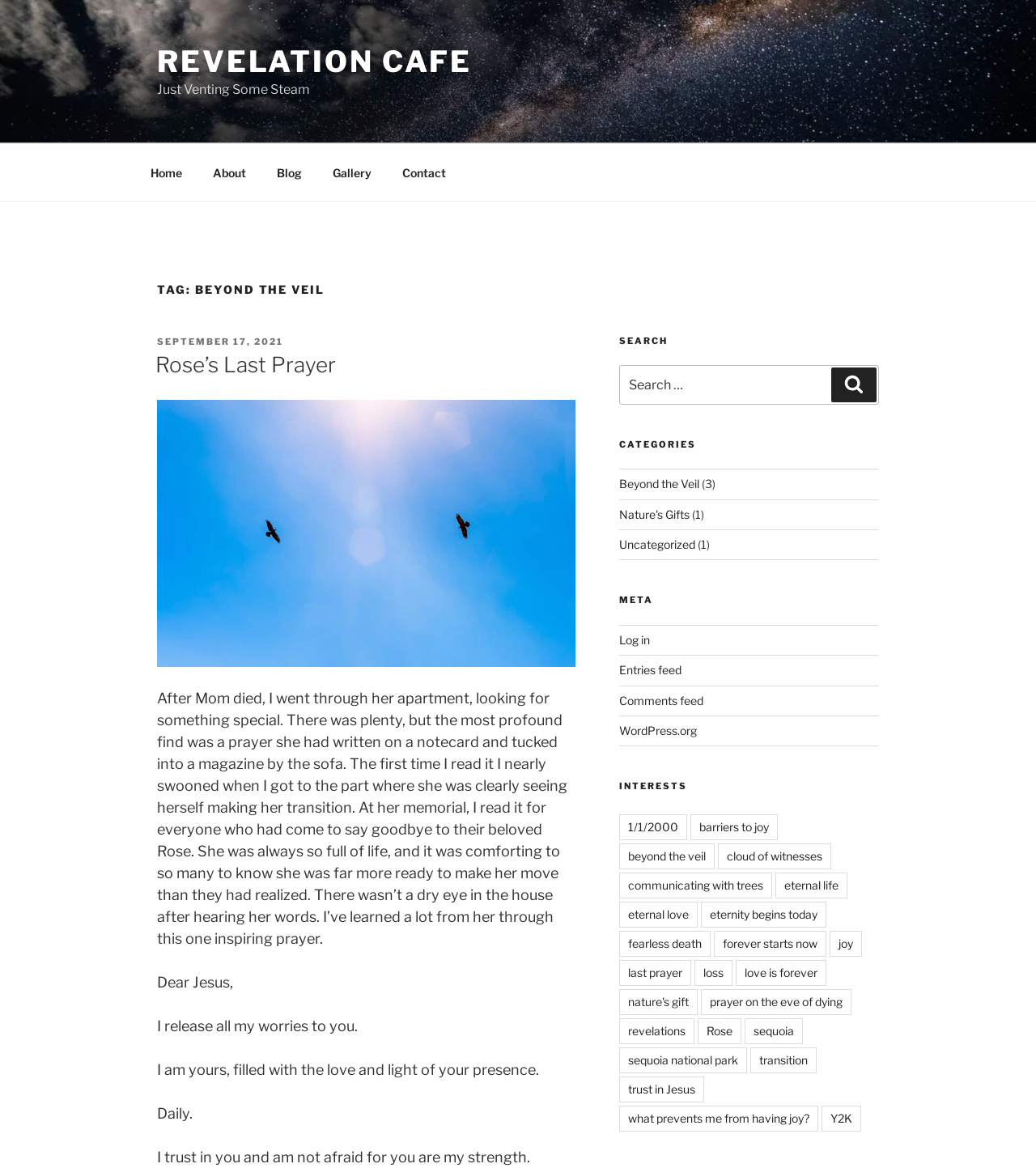Please specify the bounding box coordinates of the clickable region necessary for completing the following instruction: "Read the 'Rose’s Last Prayer' post". The coordinates must consist of four float numbers between 0 and 1, i.e., [left, top, right, bottom].

[0.15, 0.302, 0.324, 0.323]